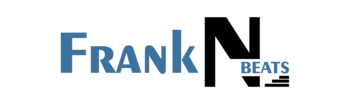What is the focus of the brand 'Frank N Beats'?
Please respond to the question with as much detail as possible.

According to the logo and its description, the brand 'Frank N Beats' is known for its focus on dining chair upholstery and unique attributes of furniture design, which suggests that the brand specializes in enhancing dining spaces with its products.